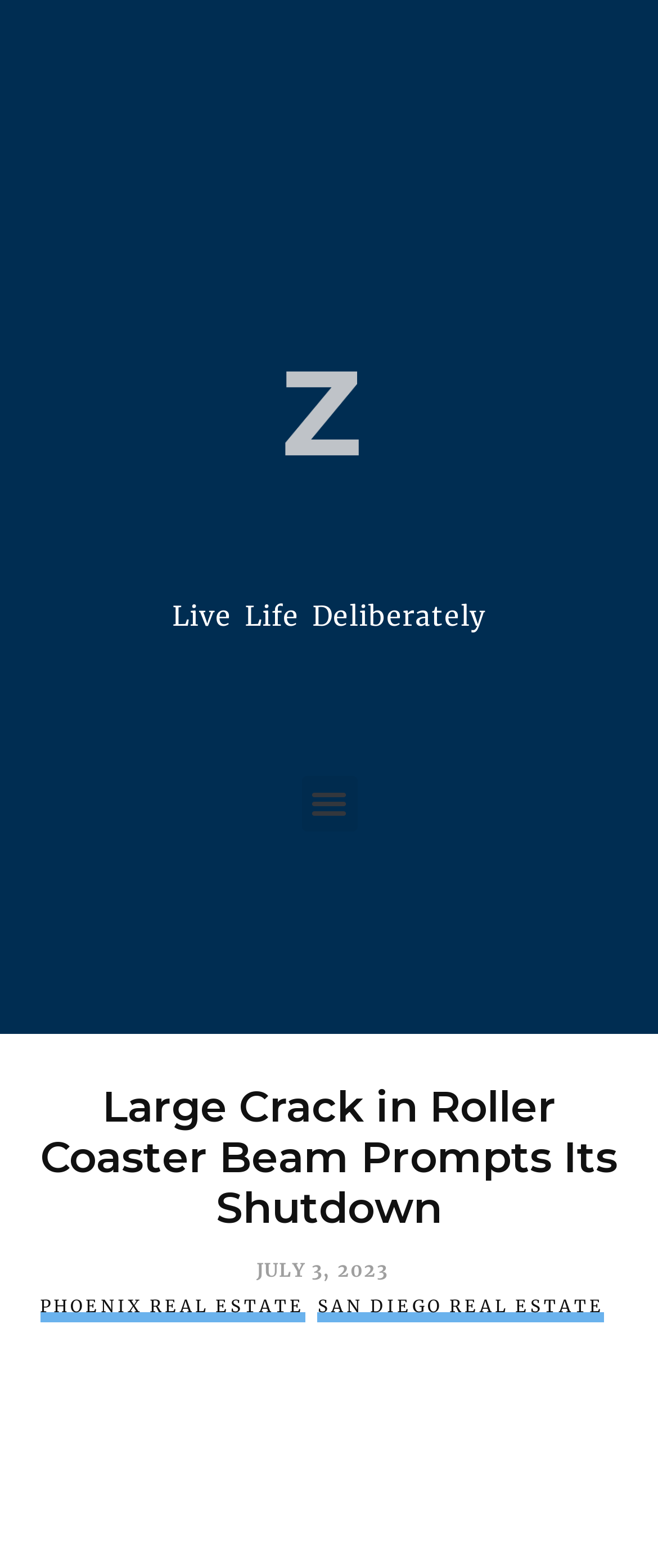Identify the bounding box for the UI element described as: "San Diego Real Estate". Ensure the coordinates are four float numbers between 0 and 1, formatted as [left, top, right, bottom].

[0.483, 0.822, 0.918, 0.843]